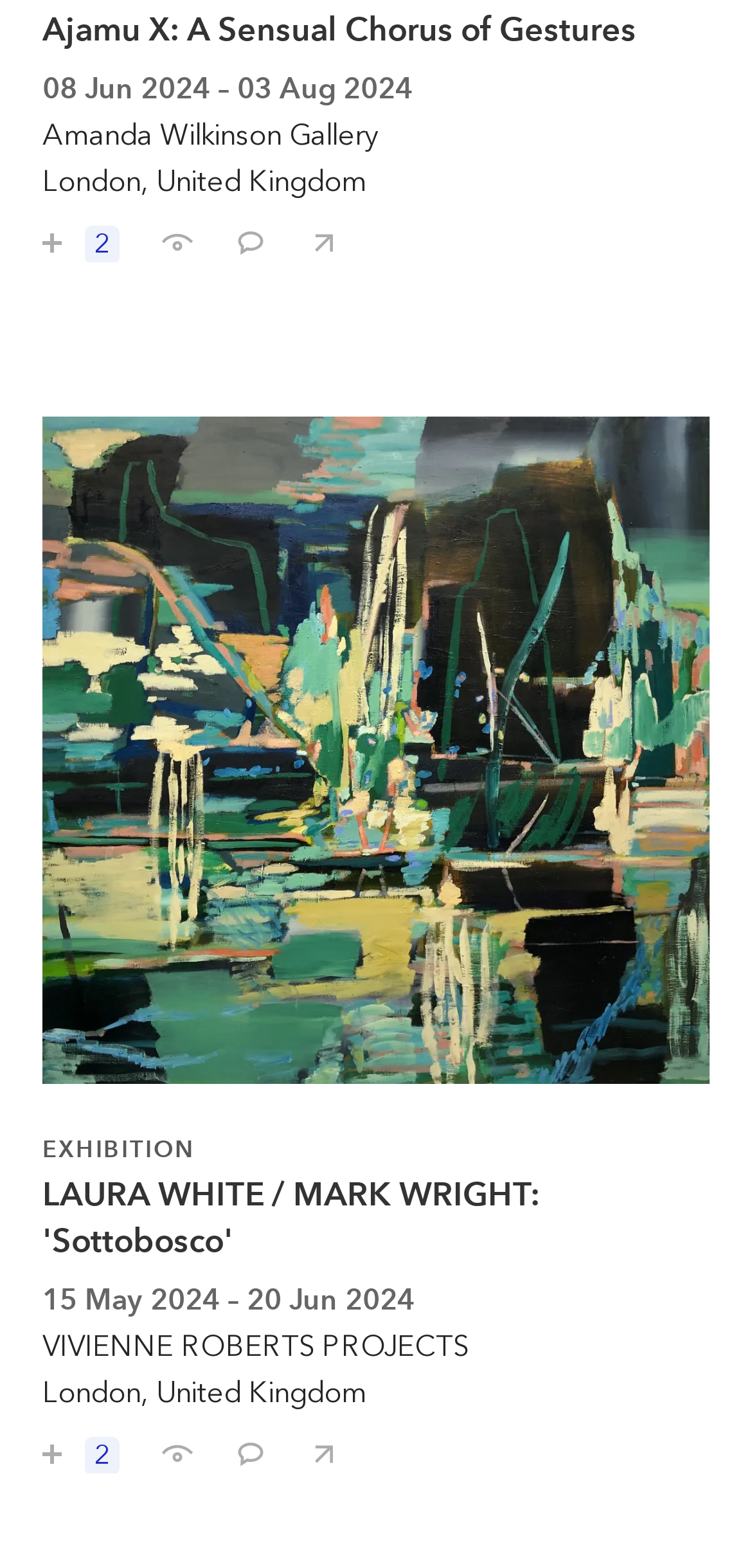Can you determine the bounding box coordinates of the area that needs to be clicked to fulfill the following instruction: "Share Ajamu X: A Sensual Chorus of Gestures with your friends"?

[0.379, 0.131, 0.451, 0.167]